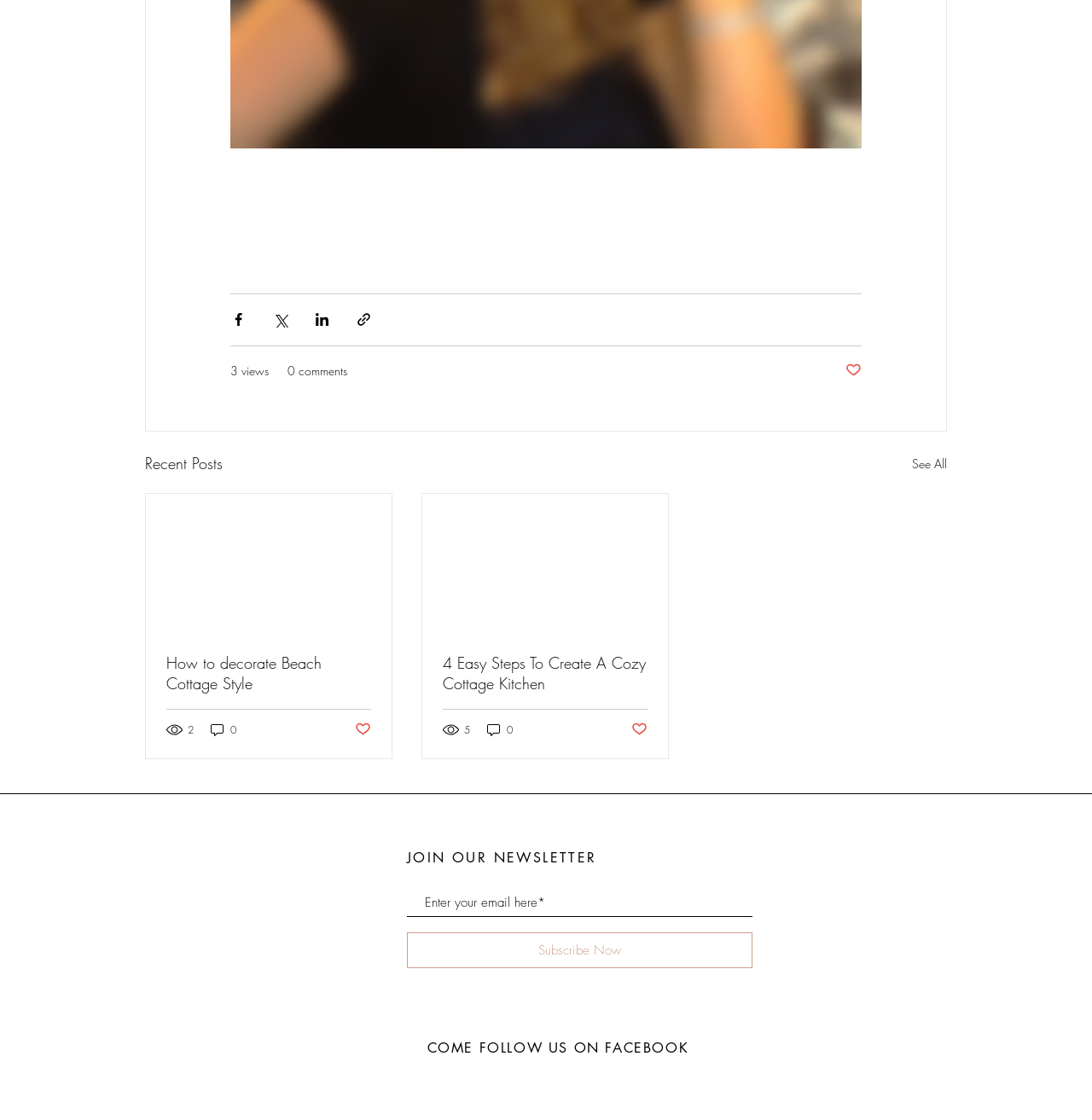How many views does the second article have?
Craft a detailed and extensive response to the question.

I examined the second article section on the webpage and found the view count, which is '5 views'. This information is displayed below the article title and above the comment count.